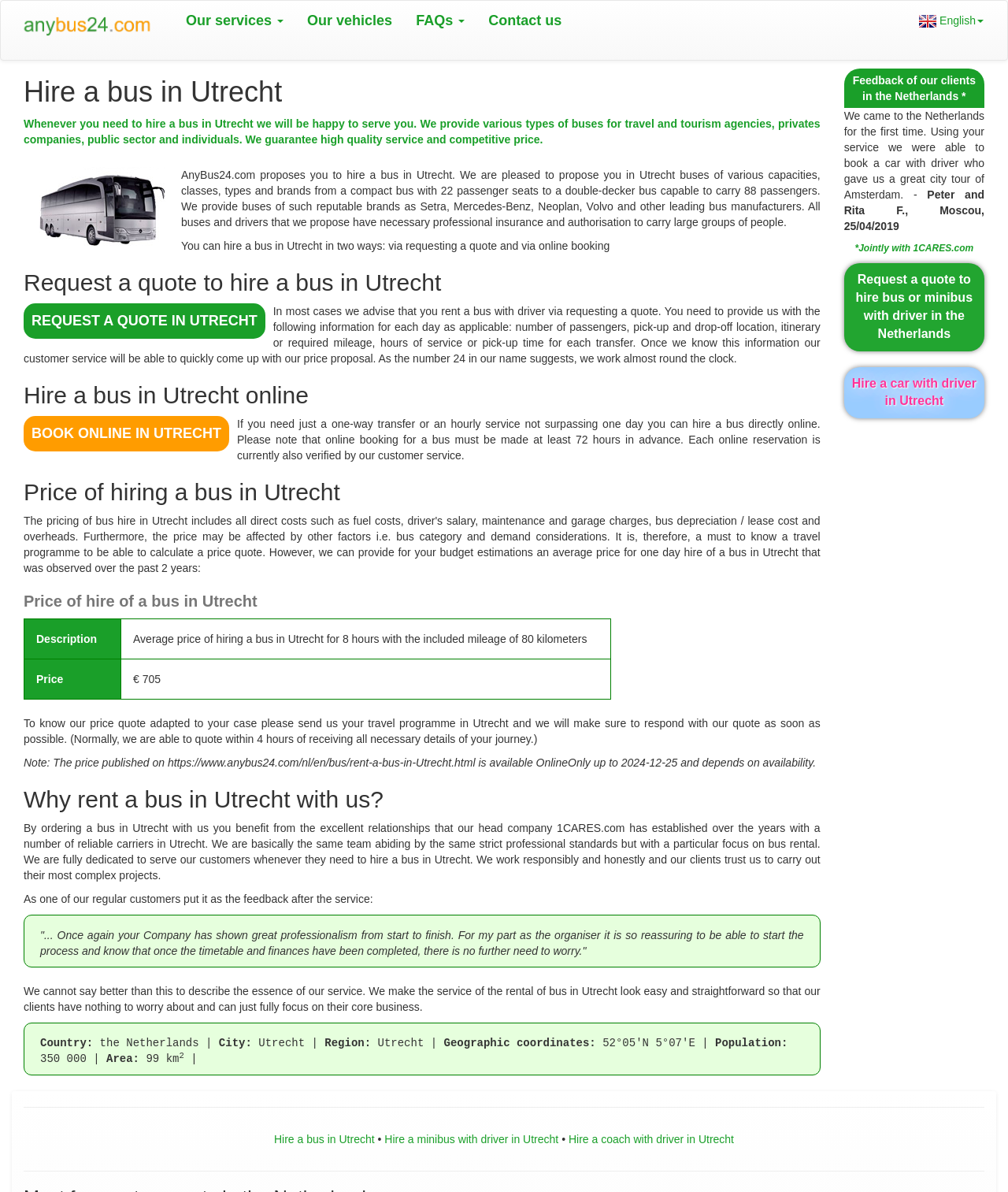Please determine the bounding box coordinates of the element's region to click in order to carry out the following instruction: "visit The Hansville Greenway". The coordinates should be four float numbers between 0 and 1, i.e., [left, top, right, bottom].

None